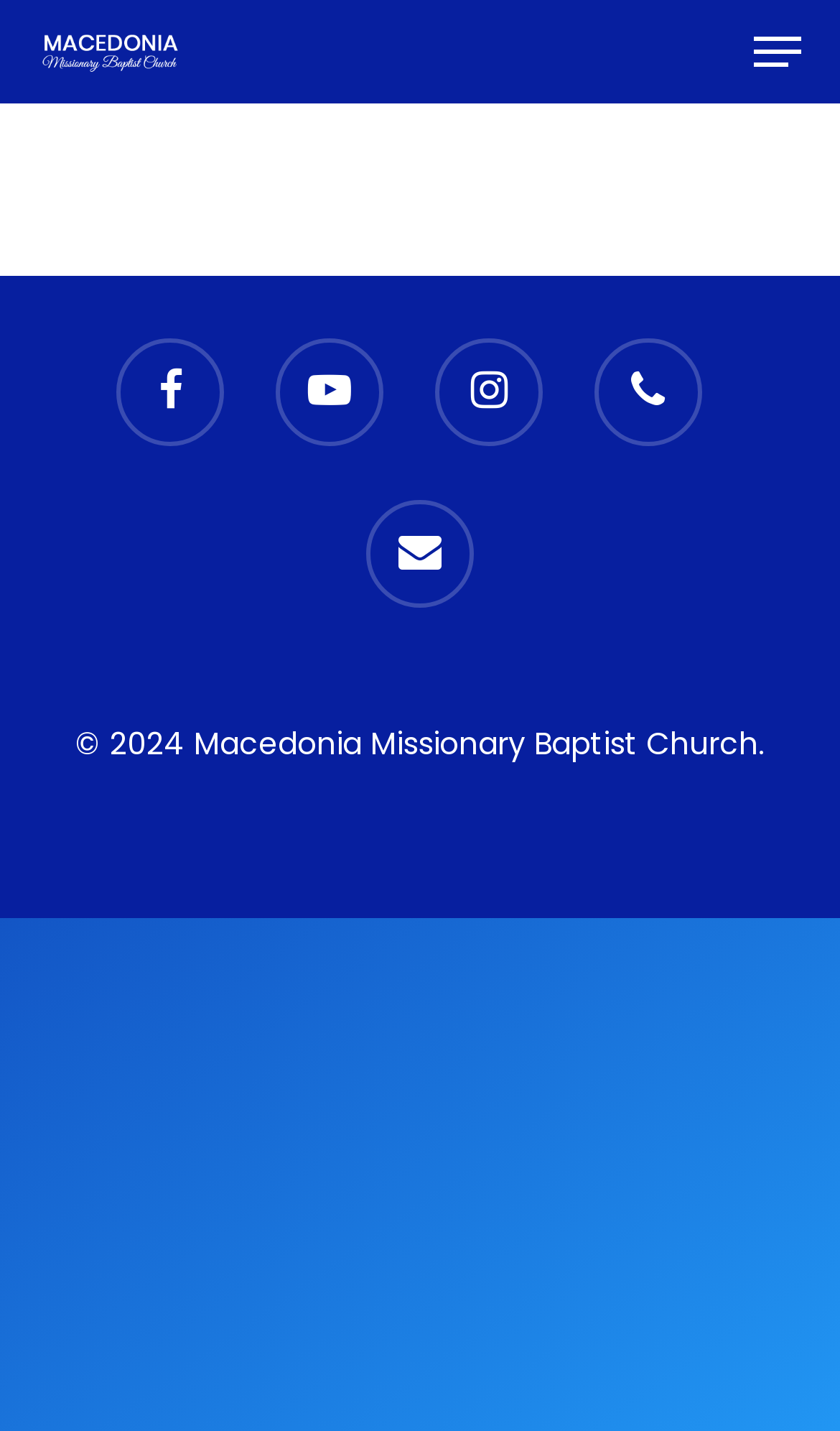Determine the coordinates of the bounding box that should be clicked to complete the instruction: "Watch videos on YouTube". The coordinates should be represented by four float numbers between 0 and 1: [left, top, right, bottom].

[0.733, 0.461, 0.964, 0.496]